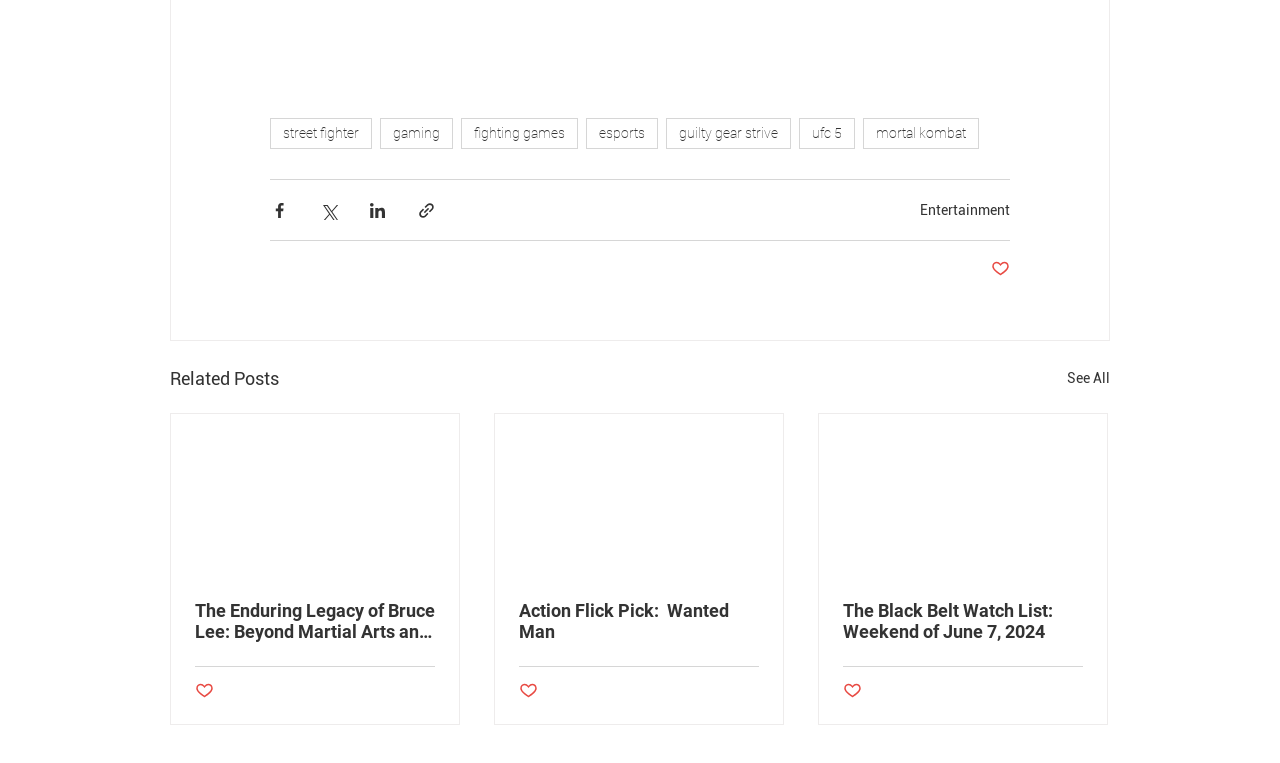Carefully examine the image and provide an in-depth answer to the question: What is the category of the link 'Entertainment'?

The link 'Entertainment' is not specified as a category, but it is likely related to the entertainment industry based on its placement on the webpage.